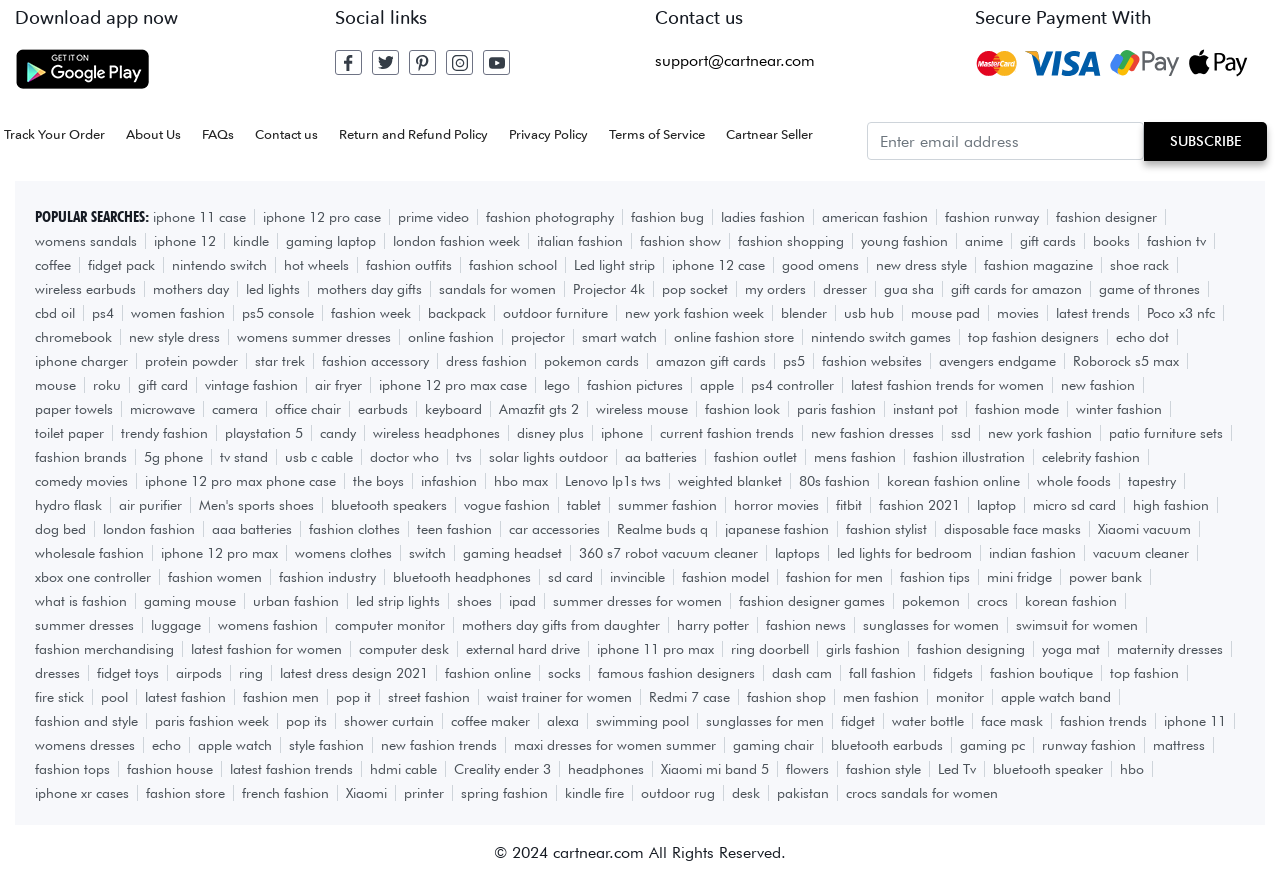Find the bounding box coordinates of the clickable region needed to perform the following instruction: "Subscribe to the newsletter". The coordinates should be provided as four float numbers between 0 and 1, i.e., [left, top, right, bottom].

[0.893, 0.138, 0.99, 0.181]